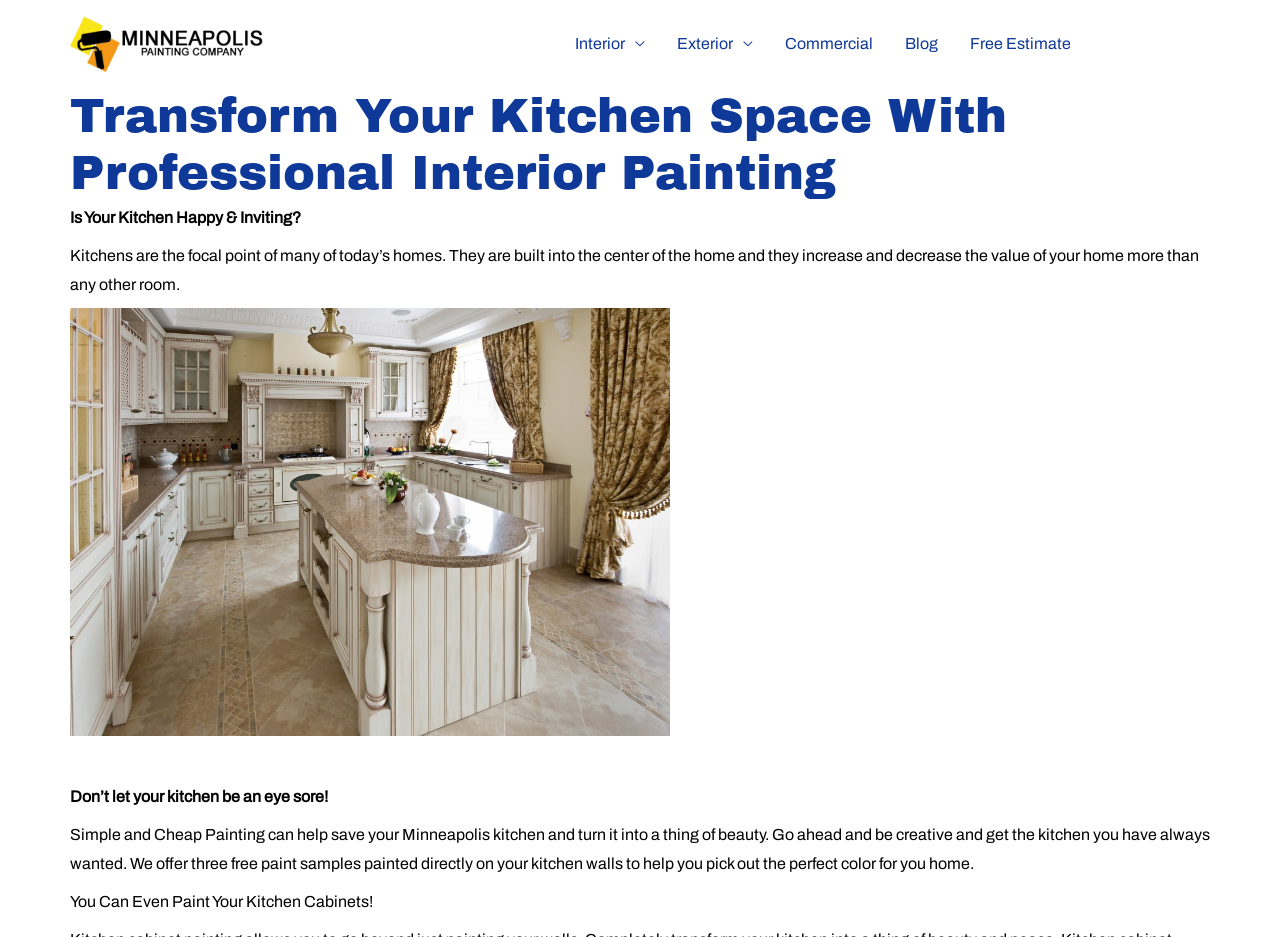Identify the bounding box for the described UI element: "Free Estimate".

[0.745, 0.009, 0.849, 0.084]